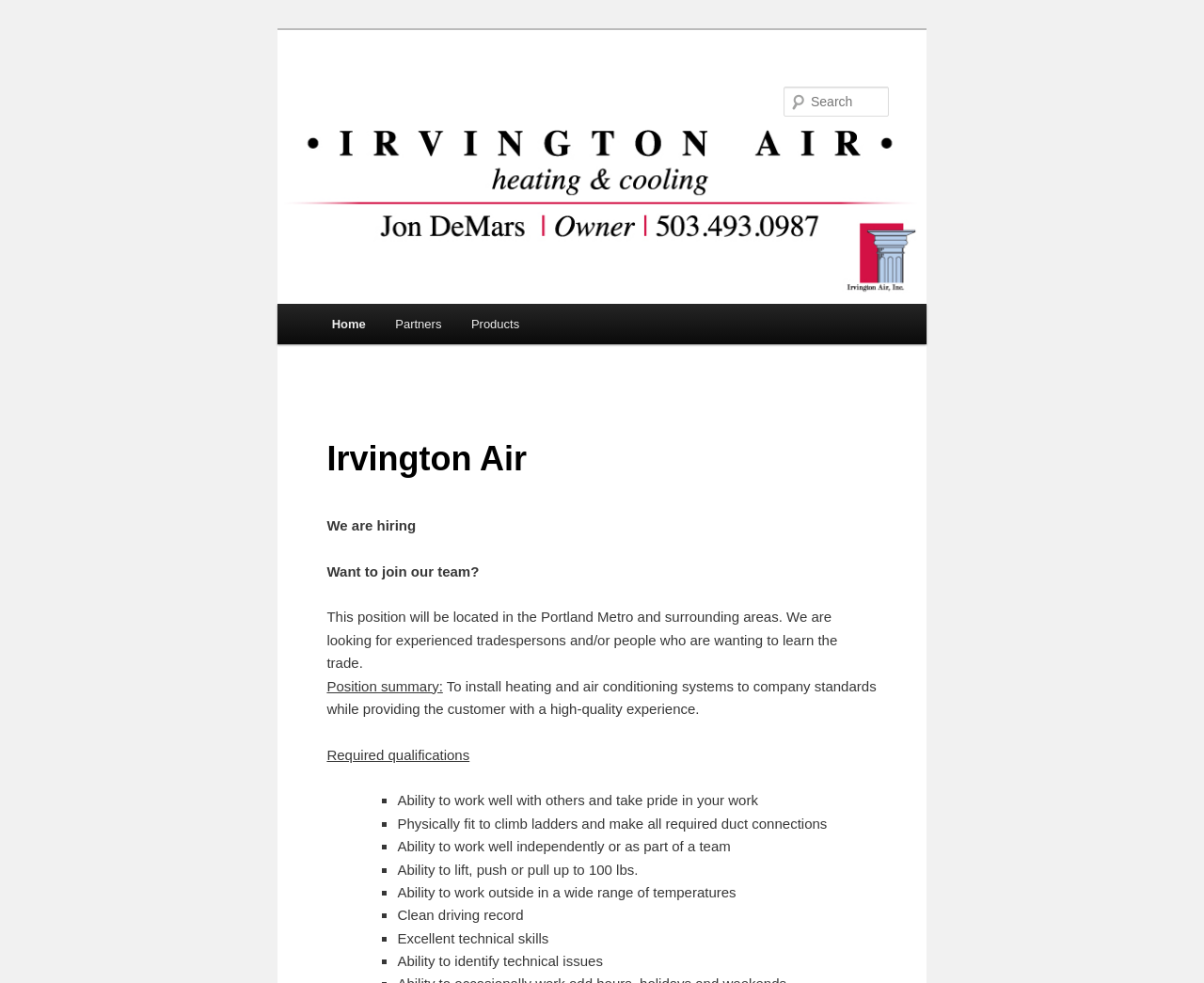What is the maximum weight a candidate should be able to lift?
Analyze the image and provide a thorough answer to the question.

According to the 'Required qualifications' section, a candidate should be able to lift, push or pull up to 100 lbs.